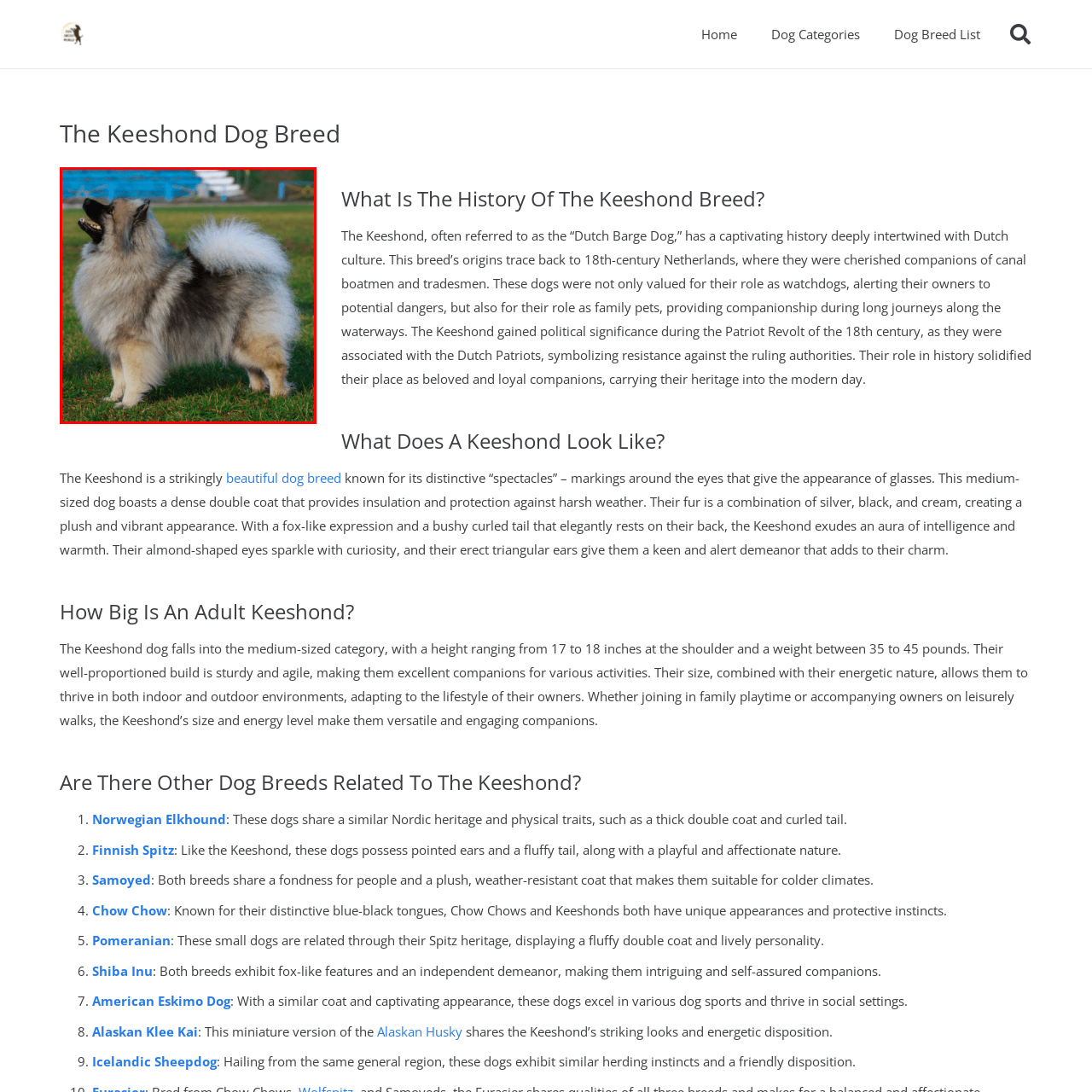What is distinctive about the Keeshond's eyes?
Inspect the image inside the red bounding box and provide a detailed answer drawing from the visual content.

The Keeshond has distinctive 'spectacles' around its eyes, which create a charming expression and enhance its fox-like appearance.